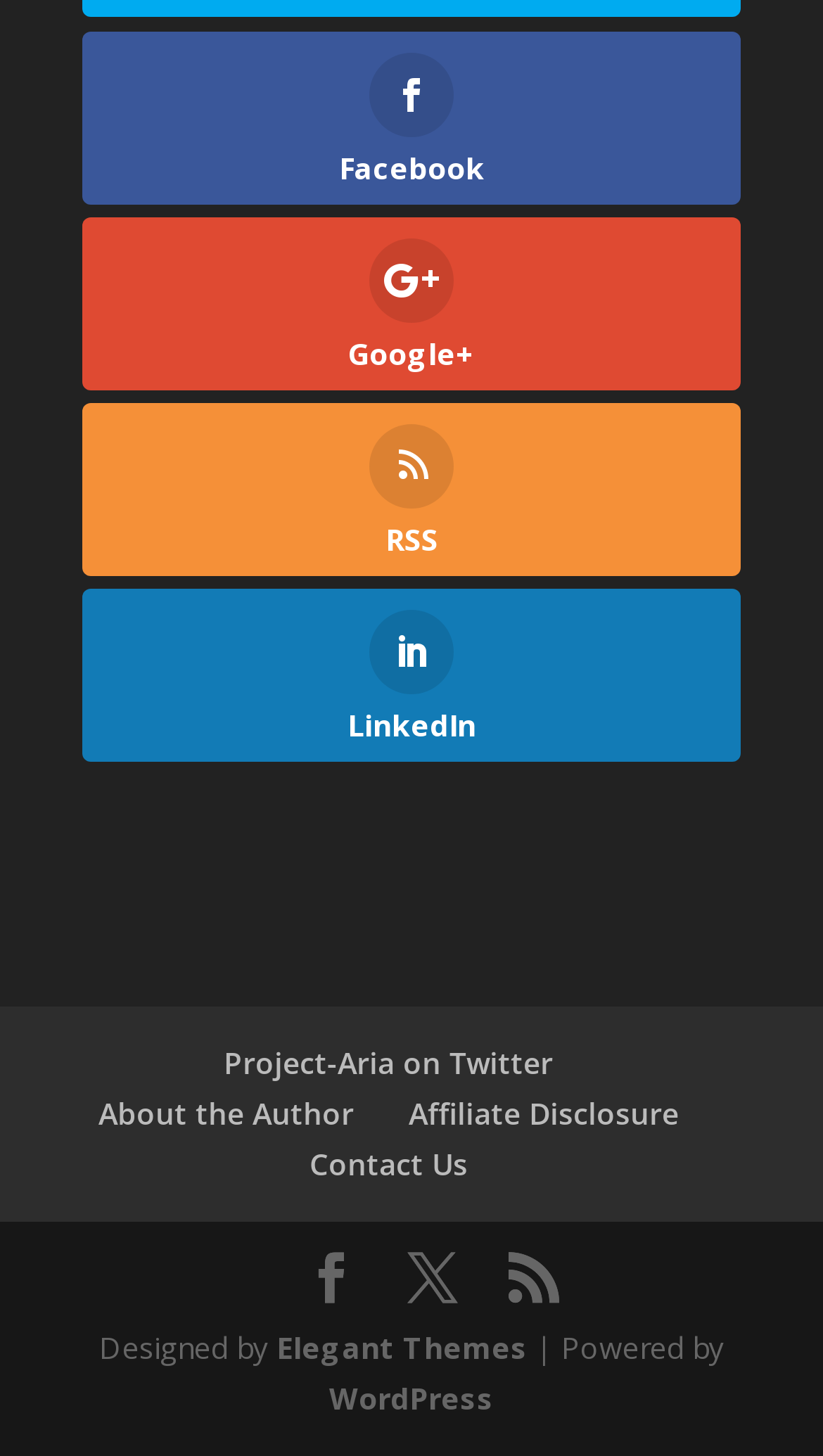Locate the bounding box coordinates of the clickable area to execute the instruction: "Contact the website". Provide the coordinates as four float numbers between 0 and 1, represented as [left, top, right, bottom].

[0.376, 0.785, 0.568, 0.813]